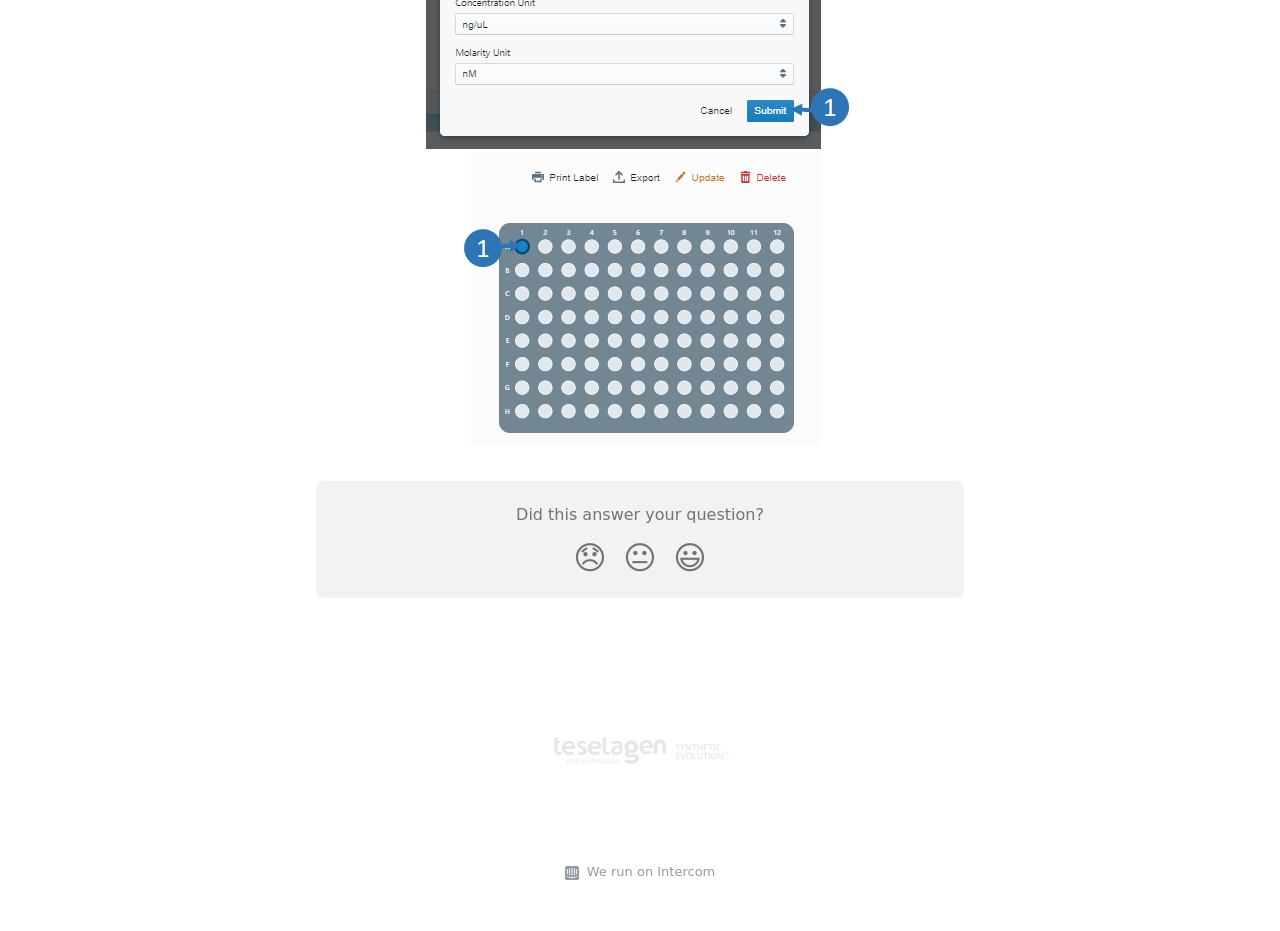Answer the question below with a single word or a brief phrase: 
What is the name of the company mentioned at the bottom right?

Intercom